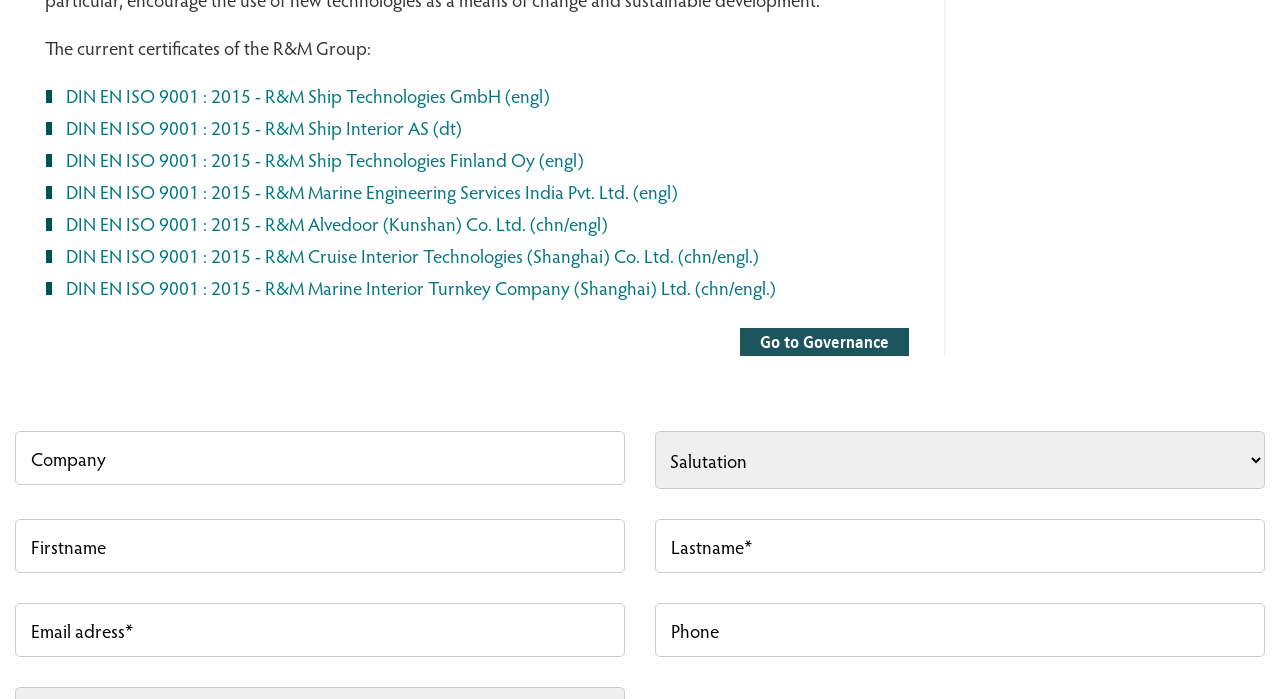How many companies have DIN EN ISO 9001 certificates?
Using the information presented in the image, please offer a detailed response to the question.

There are 7 links listed on the webpage, each corresponding to a different company with a DIN EN ISO 9001 certificate, including R&M Ship Technologies GmbH, R&M Ship Interior AS, and others.